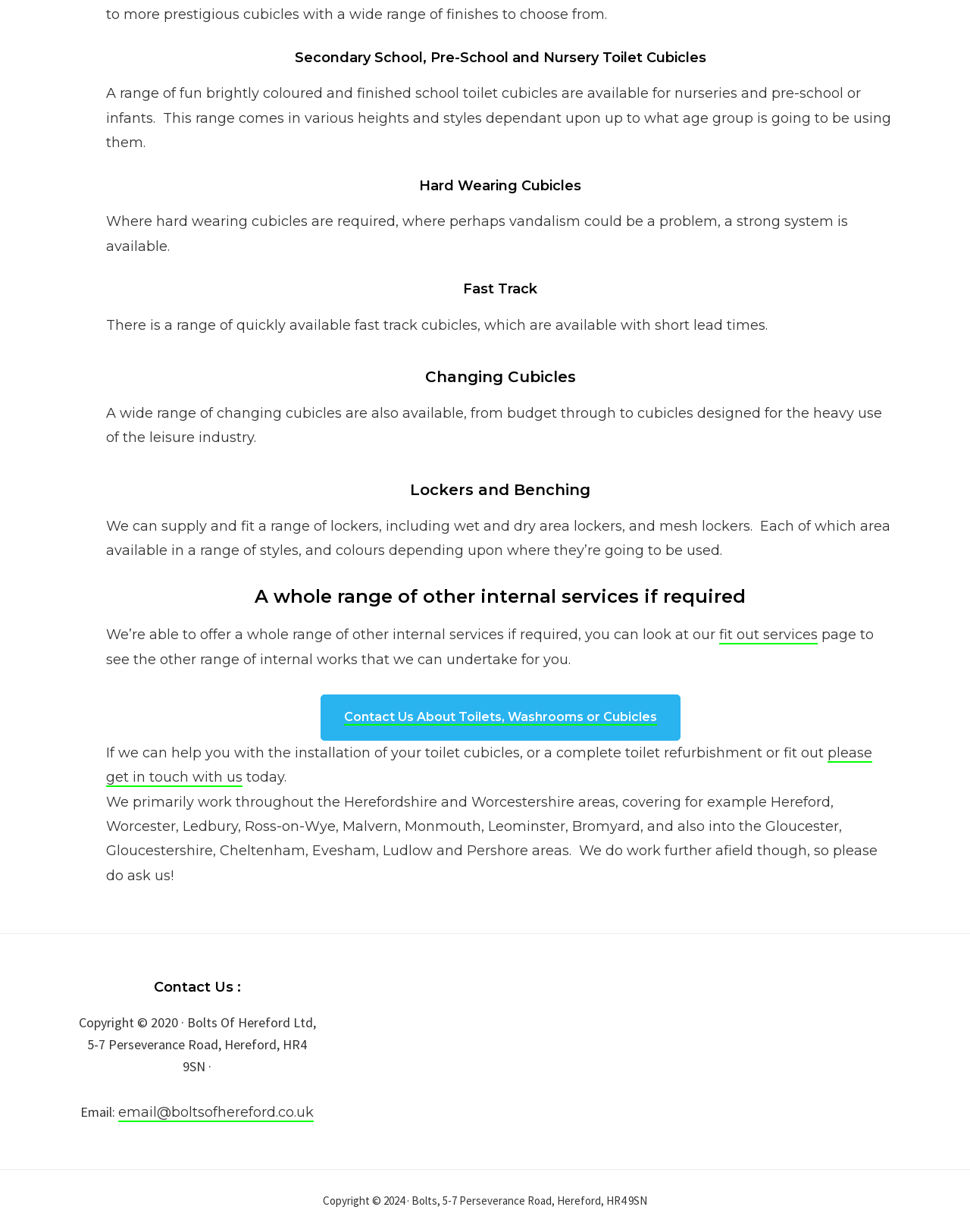Identify the bounding box coordinates for the UI element described as: "William Shakespeare".

None